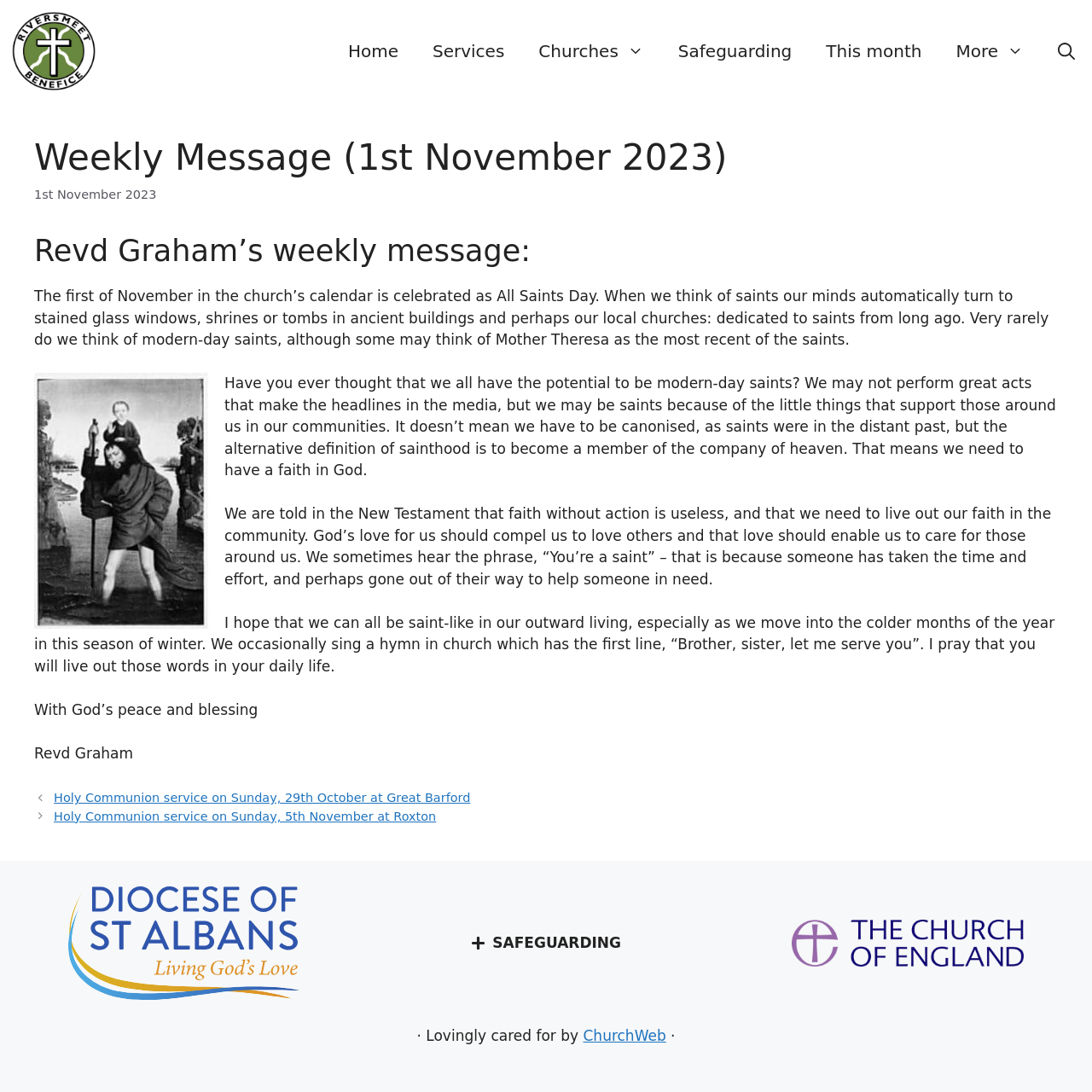Predict the bounding box coordinates for the UI element described as: "More". The coordinates should be four float numbers between 0 and 1, presented as [left, top, right, bottom].

[0.86, 0.0, 0.953, 0.094]